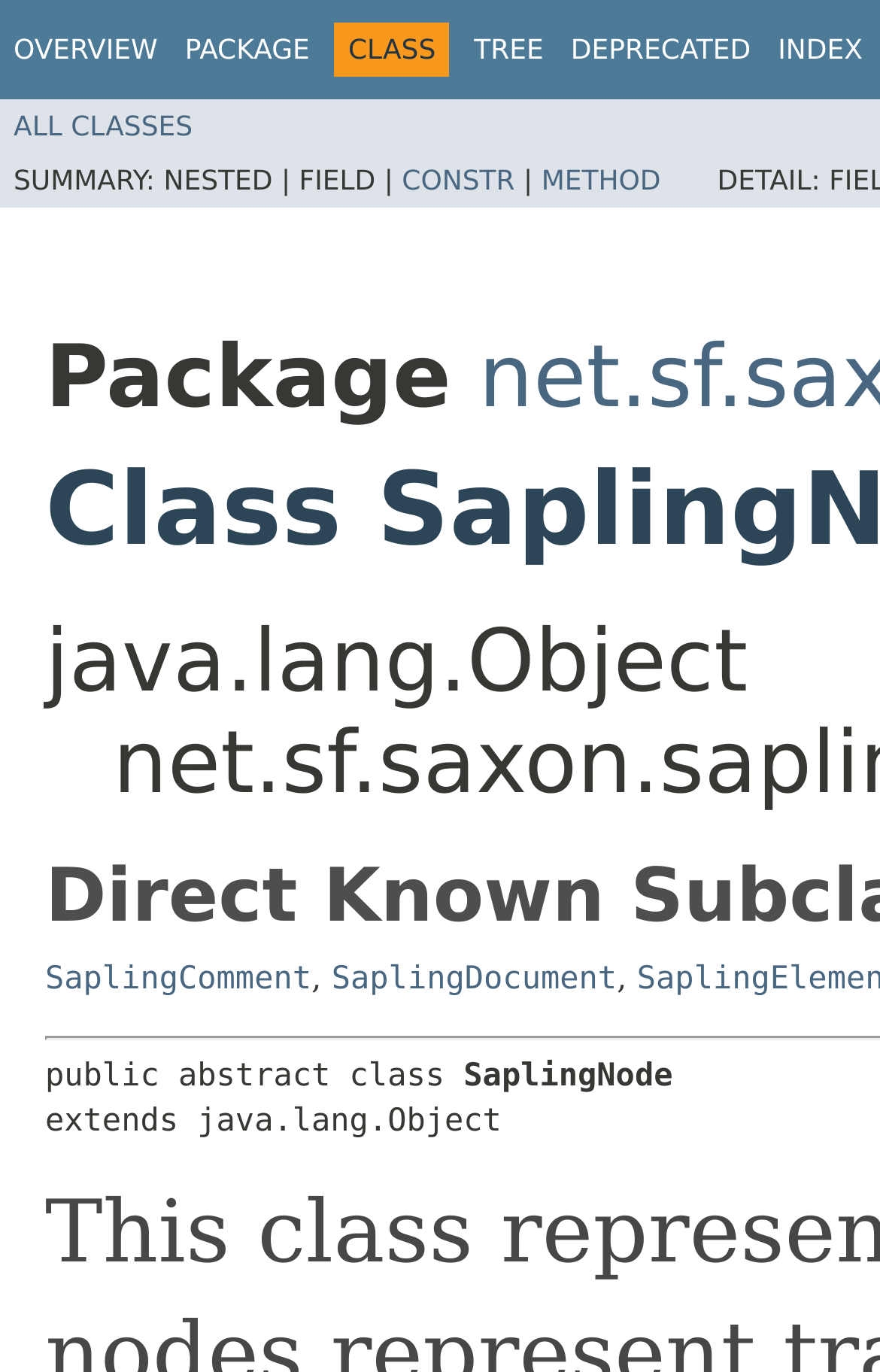Using the element description provided, determine the bounding box coordinates in the format (top-left x, top-left y, bottom-right x, bottom-right y). Ensure that all values are floating point numbers between 0 and 1. Element description: Constr

[0.457, 0.119, 0.585, 0.142]